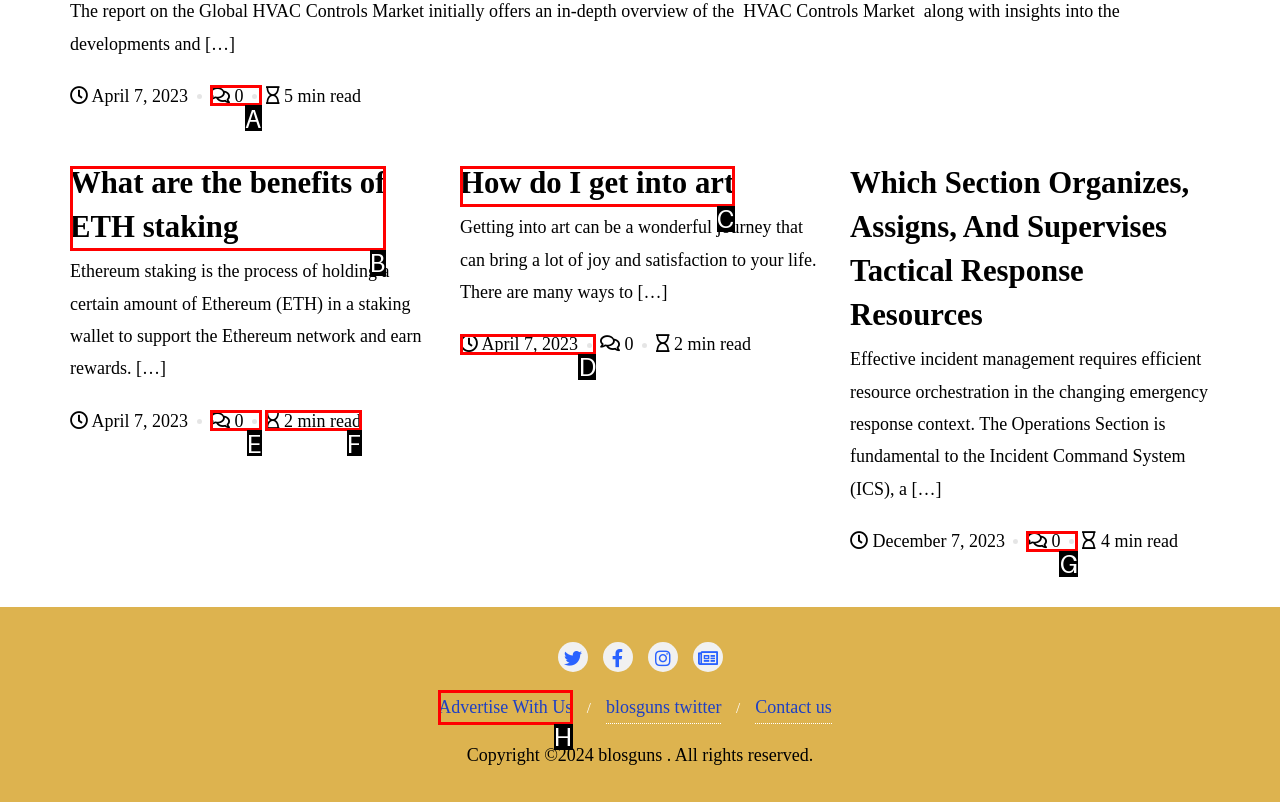Specify which UI element should be clicked to accomplish the task: Read the article about the benefits of ETH staking. Answer with the letter of the correct choice.

B